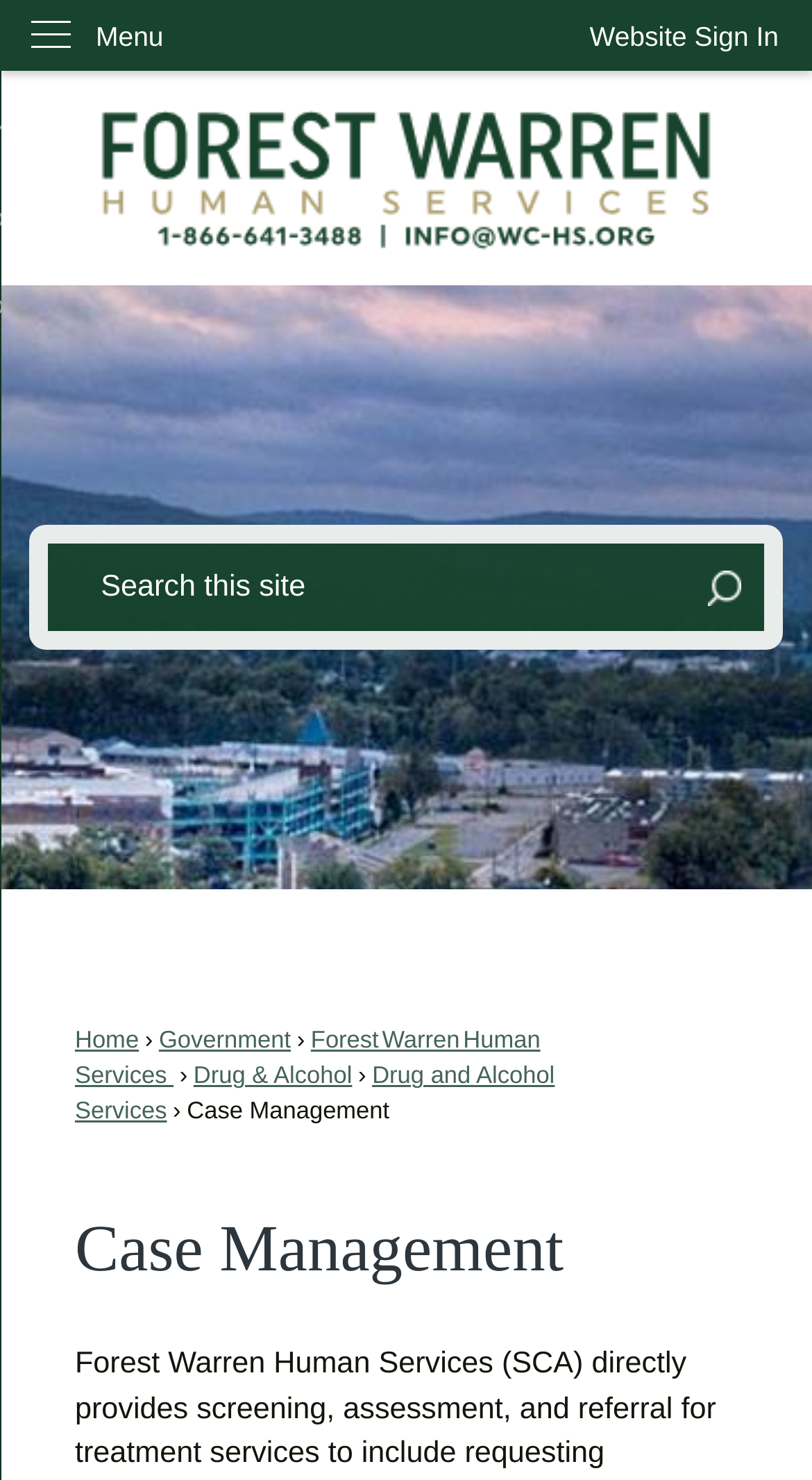Please find the bounding box coordinates of the element that you should click to achieve the following instruction: "Go to the Home page". The coordinates should be presented as four float numbers between 0 and 1: [left, top, right, bottom].

None